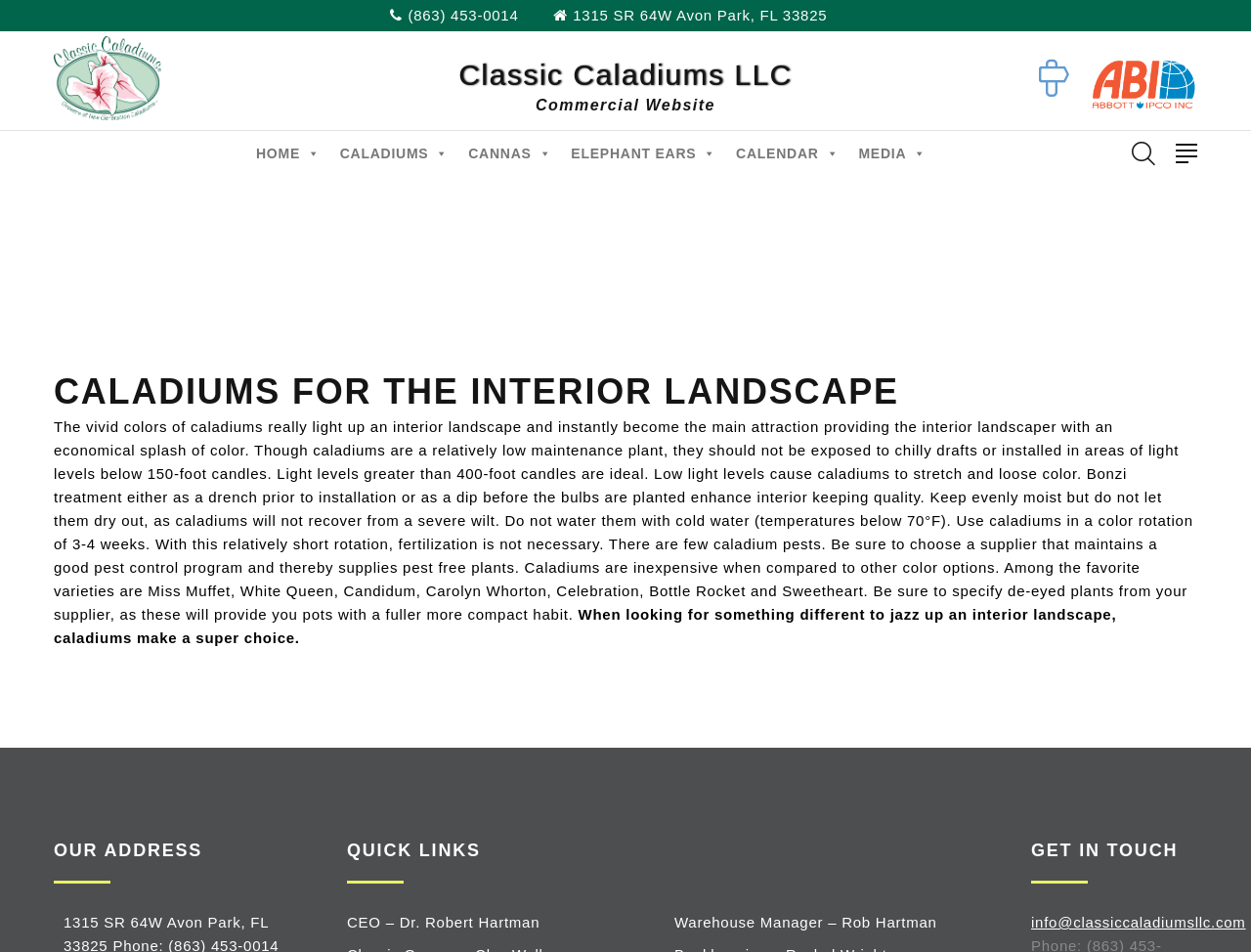Examine the screenshot and answer the question in as much detail as possible: What is the purpose of Bonzi treatment for caladiums?

I found this information by reading the static text element with the bounding box coordinates [0.043, 0.439, 0.954, 0.654], which provides care instructions for caladiums and mentions Bonzi treatment.